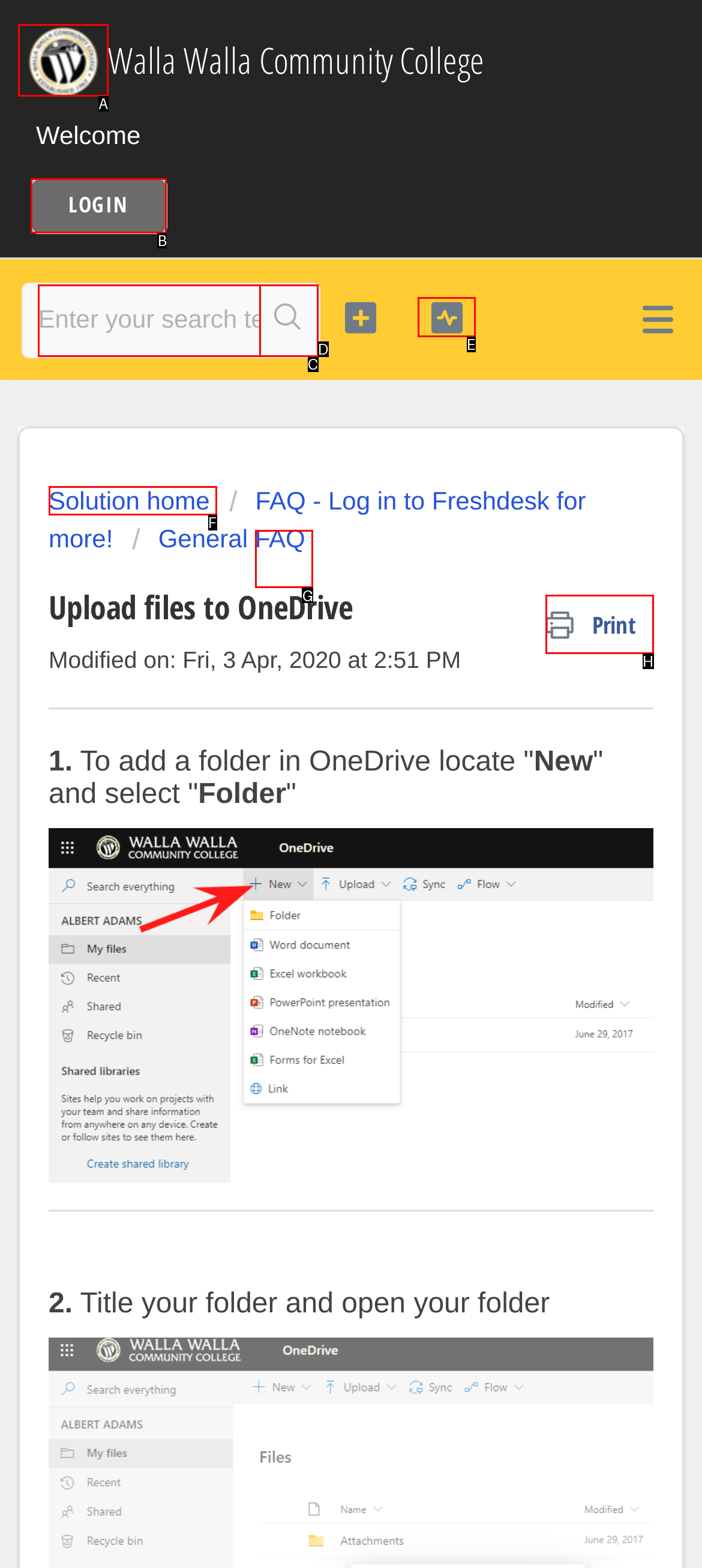For the instruction: Download a file, which HTML element should be clicked?
Respond with the letter of the appropriate option from the choices given.

G